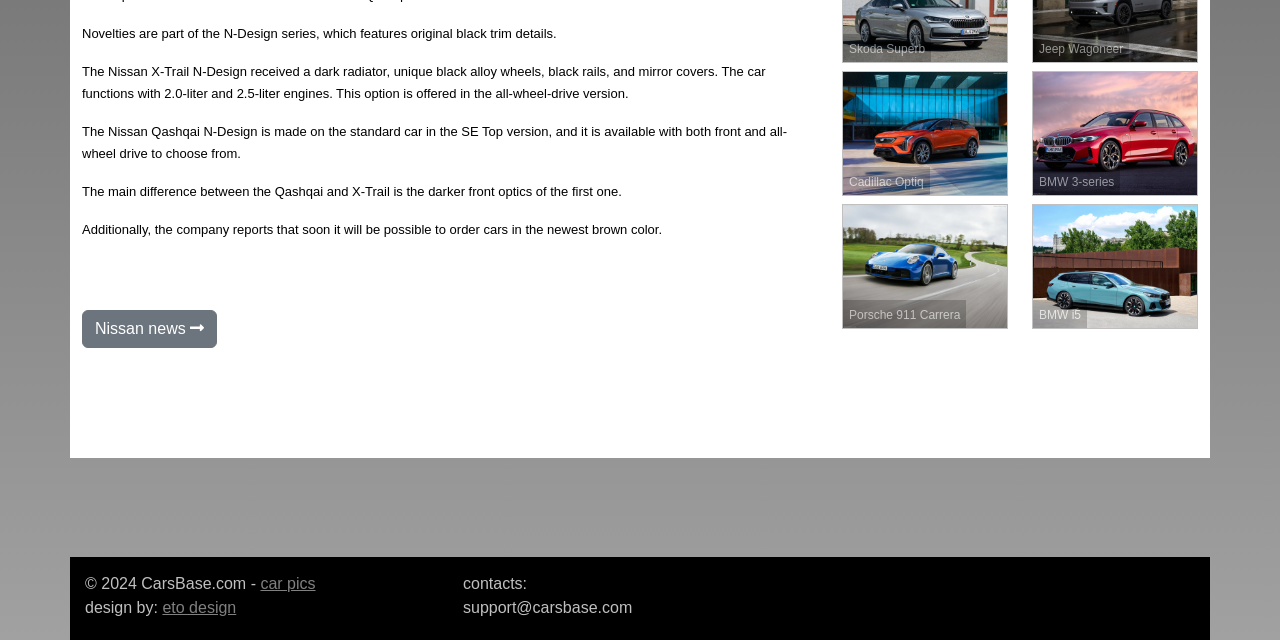Return the bounding box coordinates of the UI element that corresponds to this description: "Porsche 911 Carrera". The coordinates must be given as four float numbers in the range of 0 and 1, [left, top, right, bottom].

[0.659, 0.32, 0.787, 0.512]